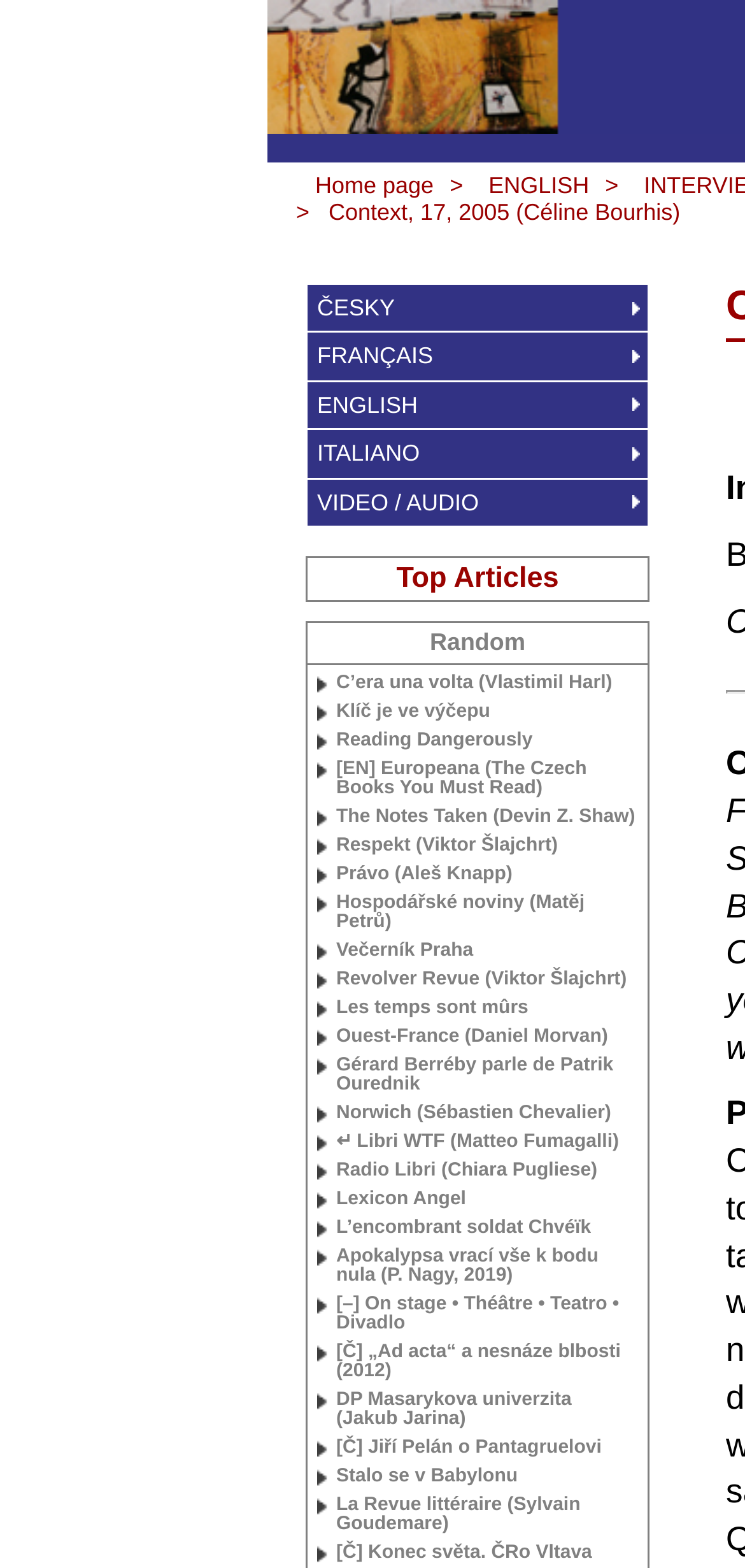Please give a succinct answer to the question in one word or phrase:
How many article links are listed under the 'Top Articles' section?

24